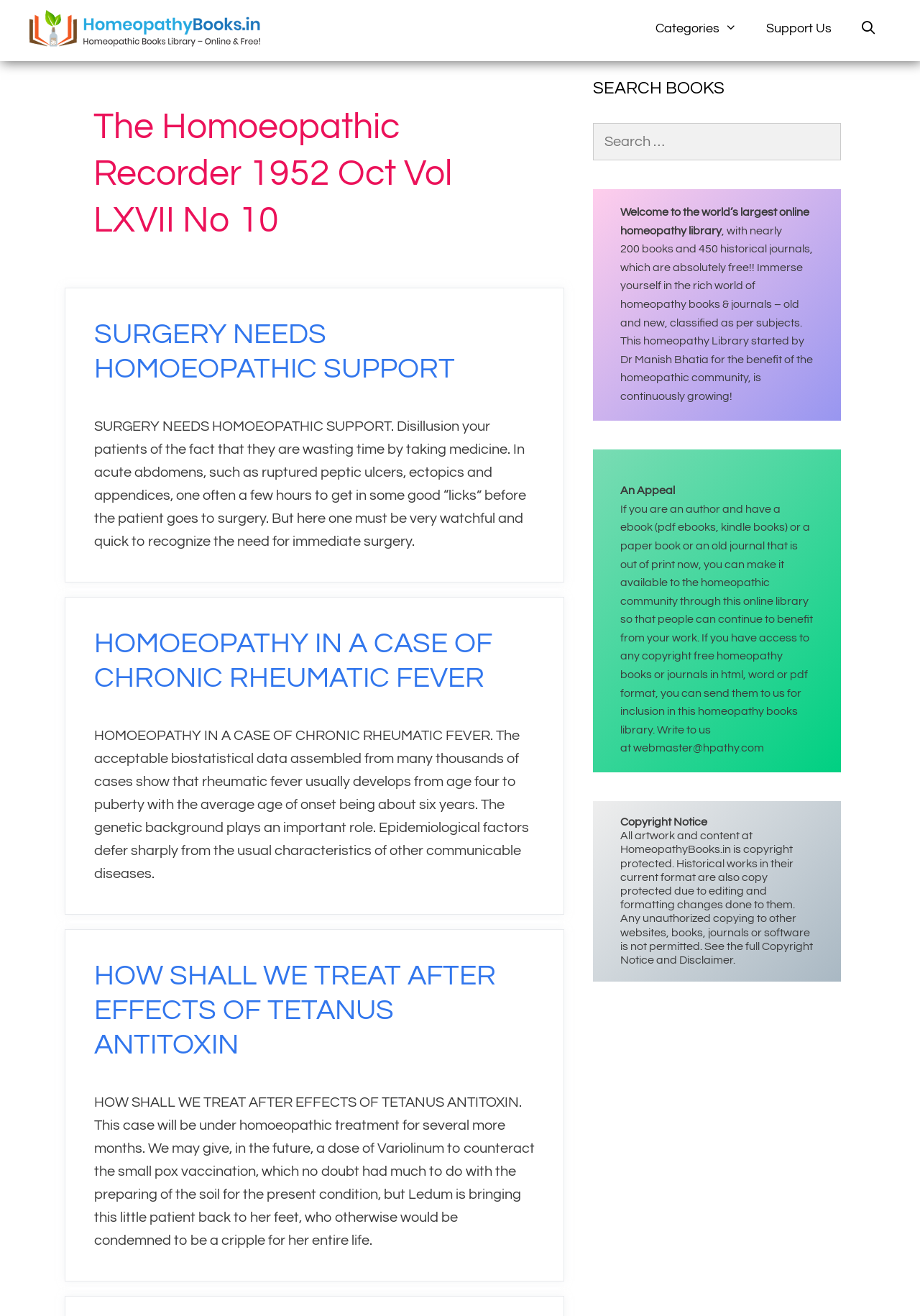Respond concisely with one word or phrase to the following query:
What is protected by copyright on this website?

All artwork and content